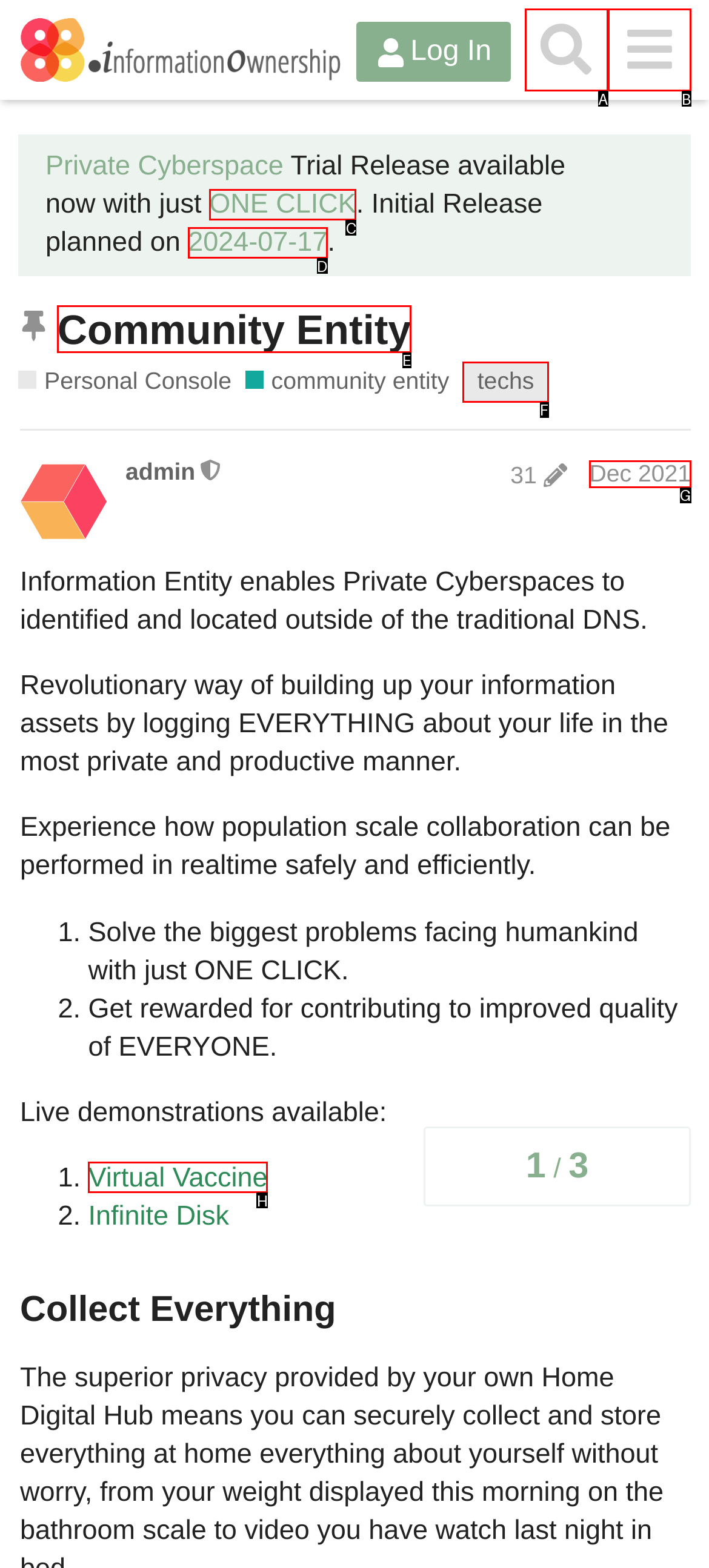Identify the option that corresponds to the given description: 2024-07-17. Reply with the letter of the chosen option directly.

D